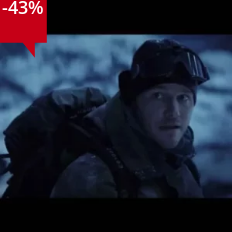Explain the image with as much detail as possible.

This promotional image highlights the "Chris Pratt Brown Suede Leather Jacket" from *The Tomorrow War* merchandise collection, currently offered at a special discount of 43%. The close-up features a rugged, determined man dressed in tactical gear against a frozen landscape, reminiscent of the film’s intense sci-fi theme. This particular jacket is designed for both style and functionality, ideal for fans seeking to embody the cinematic experience. Perfect for outdoor adventures or casual wear, this jacket merges fashion with the spirit of adventure portrayed in the film.